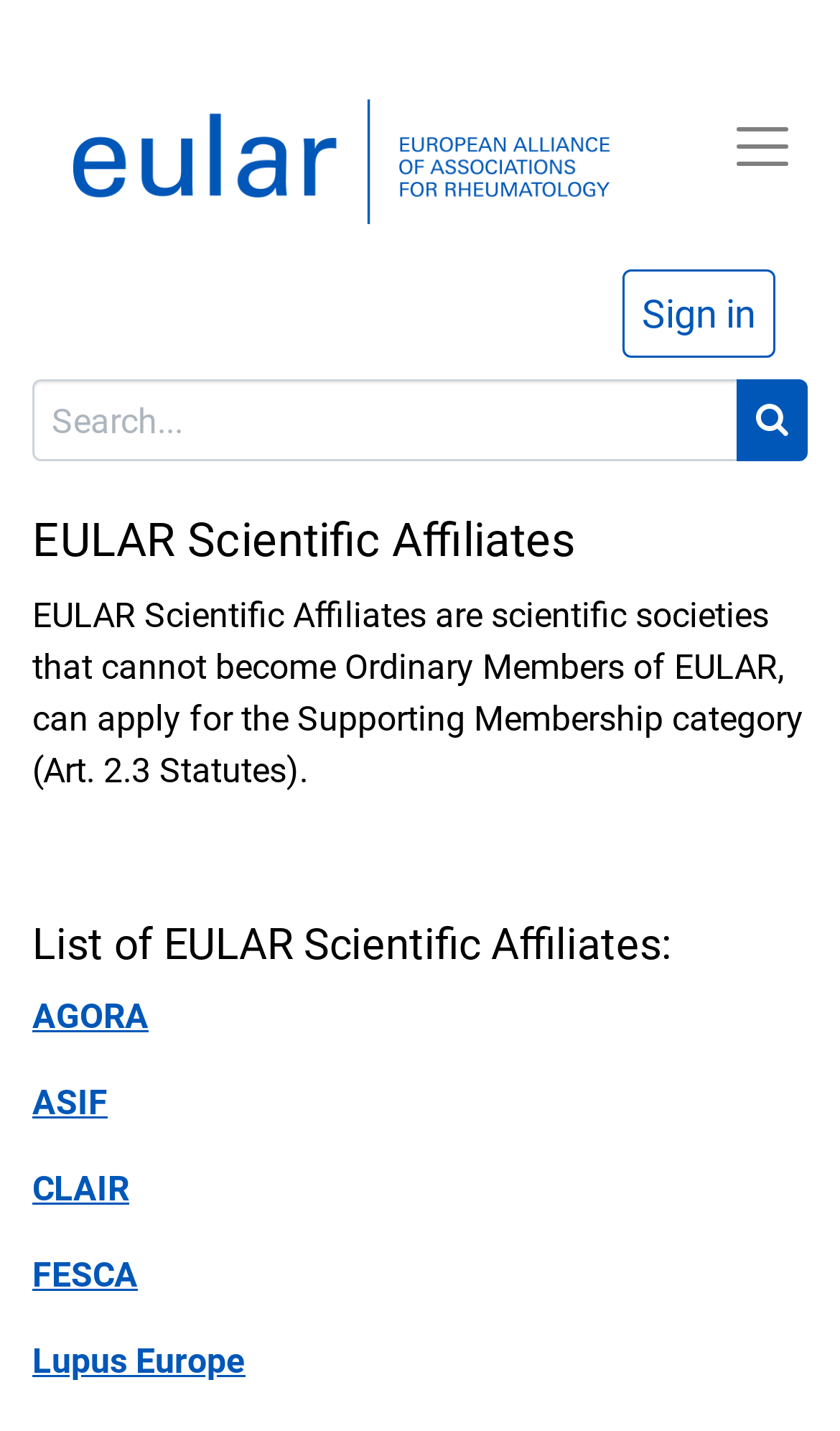With reference to the image, please provide a detailed answer to the following question: What is the function of the button next to the search box?

The button next to the search box is labeled 'Search', which suggests that its function is to initiate a search query based on the text entered in the search box.